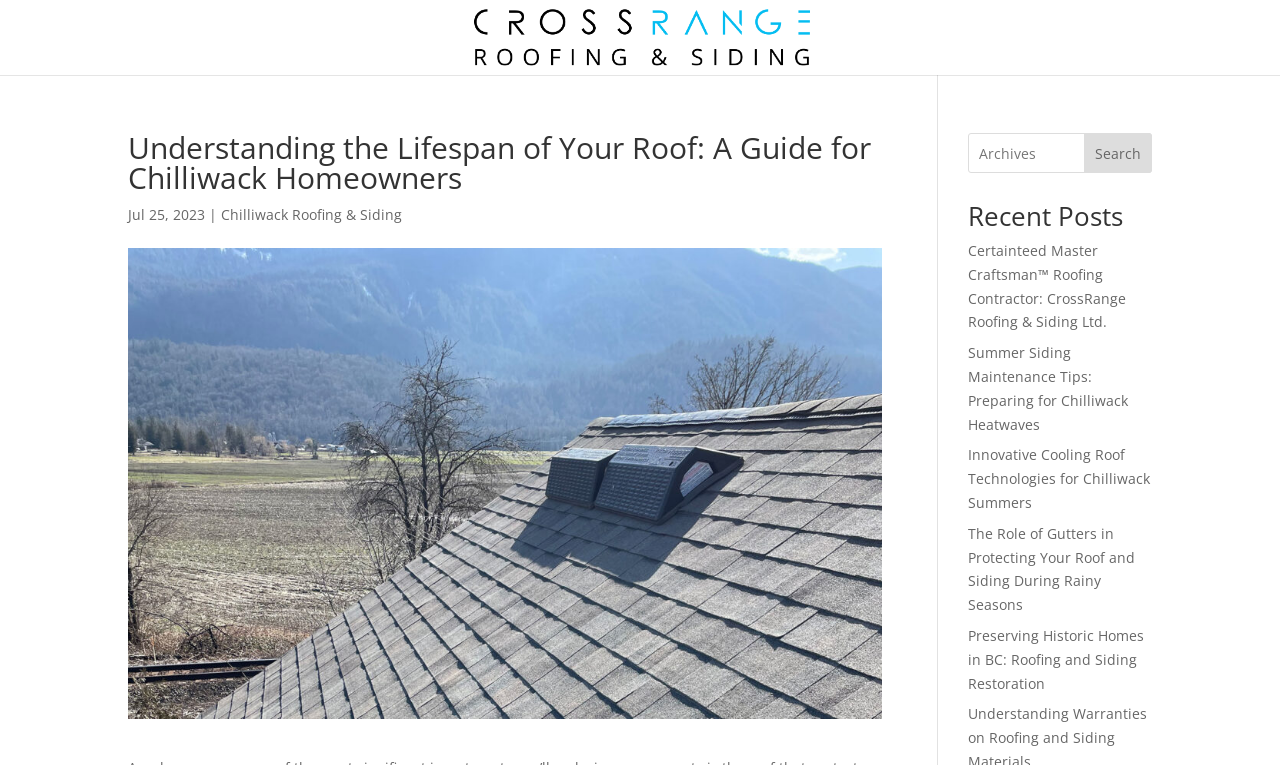Provide a thorough description of this webpage.

The webpage appears to be a blog or article page focused on roofing and siding for homeowners in Chilliwack. At the top, there is a logo and a link to "Chilliwack Roofers" on the left, accompanied by an image of the same name. Below this, there is a heading that reads "Understanding the Lifespan of Your Roof: A Guide for Chilliwack Homeowners" which is centered on the page. 

To the right of the heading, there is a date "Jul 25, 2023" followed by a link to "Chilliwack Roofing & Siding". Below this, there is a large image related to the article's topic. 

On the right side of the page, there is a search bar with a "Search" button. Below the search bar, there is a heading that reads "Recent Posts" followed by a list of five links to other articles, including "Certainteed Master Craftsman™ Roofing Contractor: CrossRange Roofing & Siding Ltd.", "Summer Siding Maintenance Tips: Preparing for Chilliwack Heatwaves", "Innovative Cooling Roof Technologies for Chilliwack Summers", "The Role of Gutters in Protecting Your Roof and Siding During Rainy Seasons", and "Preserving Historic Homes in BC: Roofing and Siding Restoration".